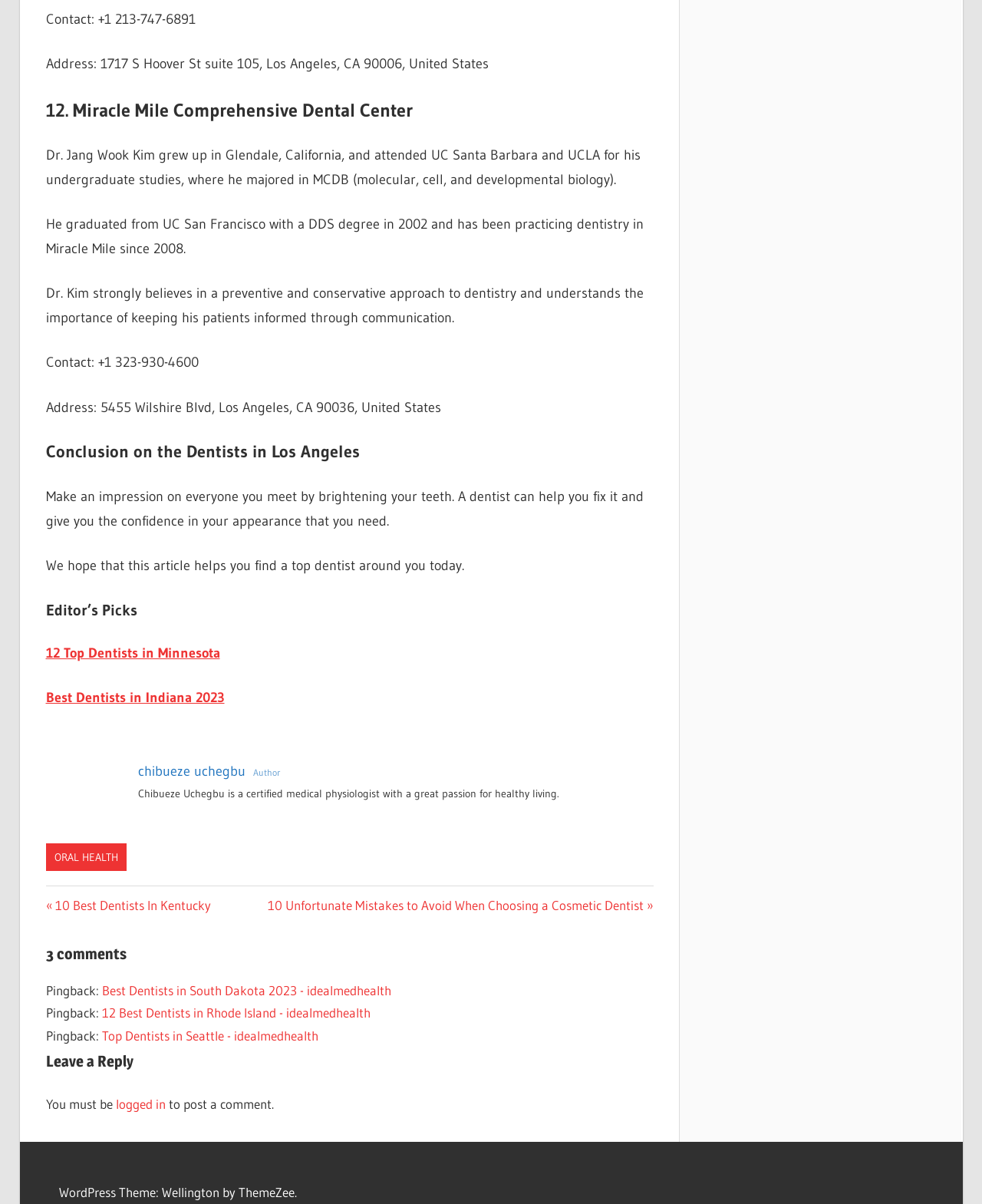Determine the bounding box coordinates of the clickable element to achieve the following action: 'Explore Splash Tokyo website'. Provide the coordinates as four float values between 0 and 1, formatted as [left, top, right, bottom].

None